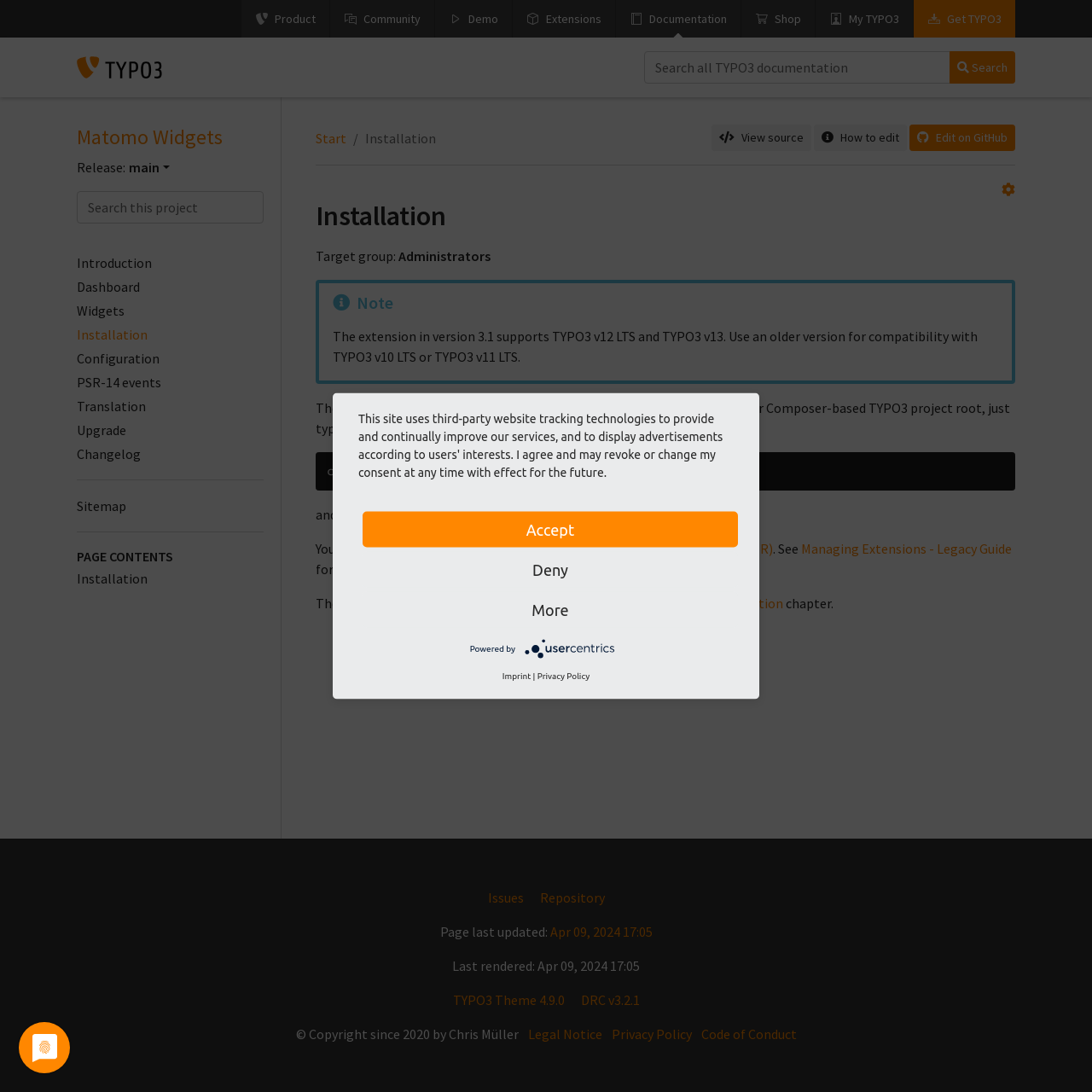Please identify the bounding box coordinates of the area that needs to be clicked to follow this instruction: "Search all TYPO3 documentation".

[0.59, 0.047, 0.87, 0.077]